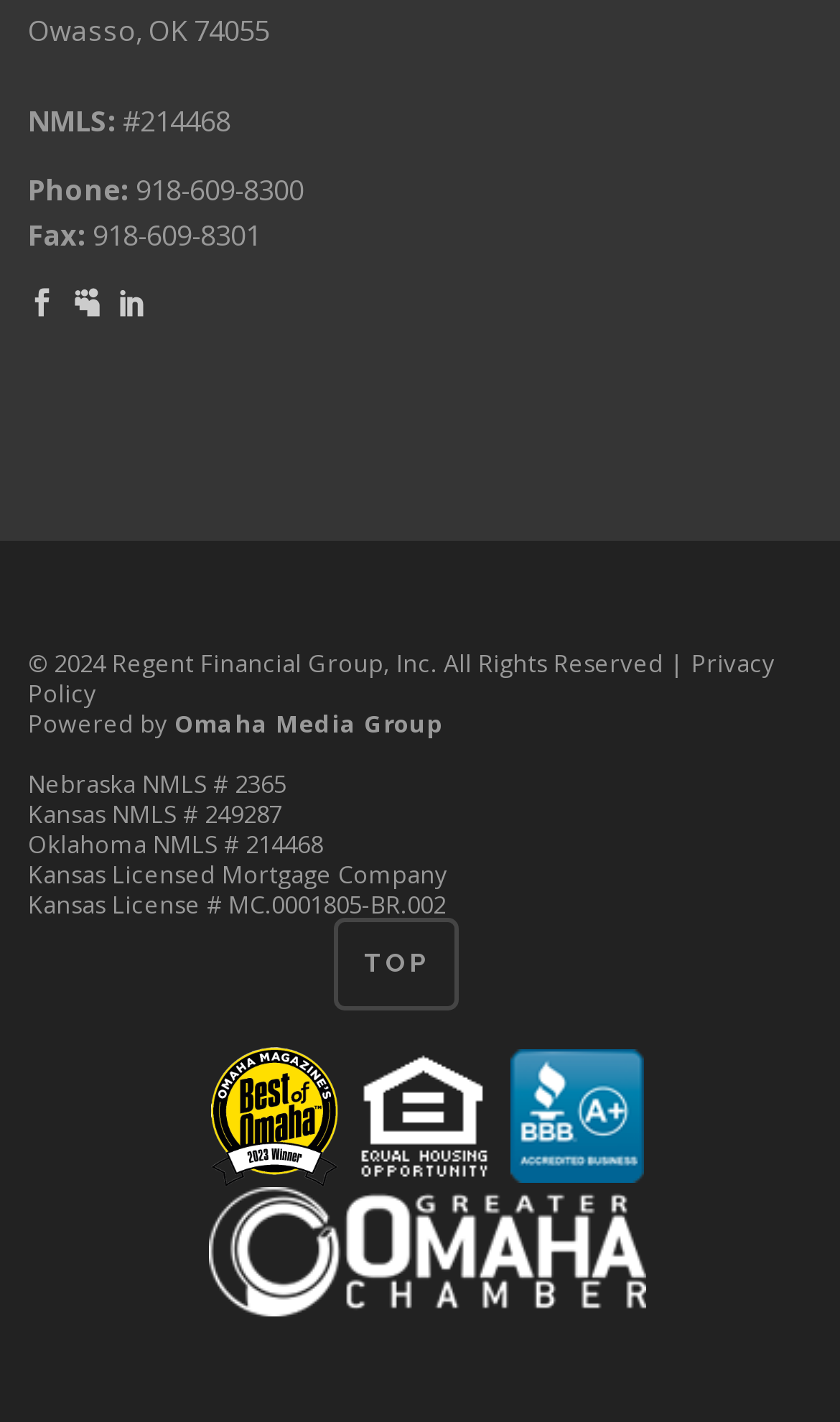Determine the bounding box coordinates of the clickable area required to perform the following instruction: "Click the Facebook icon". The coordinates should be represented as four float numbers between 0 and 1: [left, top, right, bottom].

[0.034, 0.2, 0.08, 0.227]